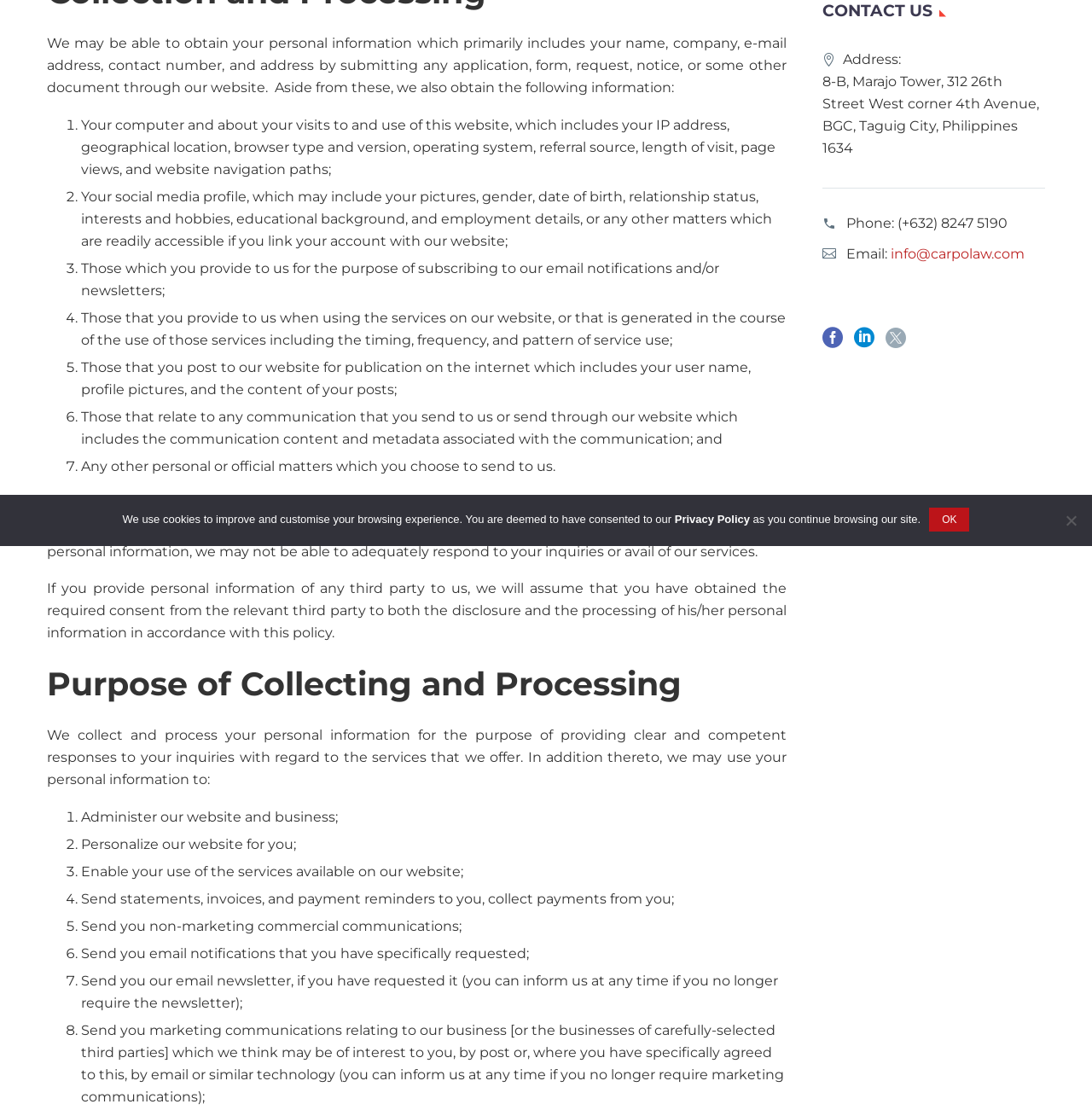Identify the bounding box for the described UI element: "Q&A".

None